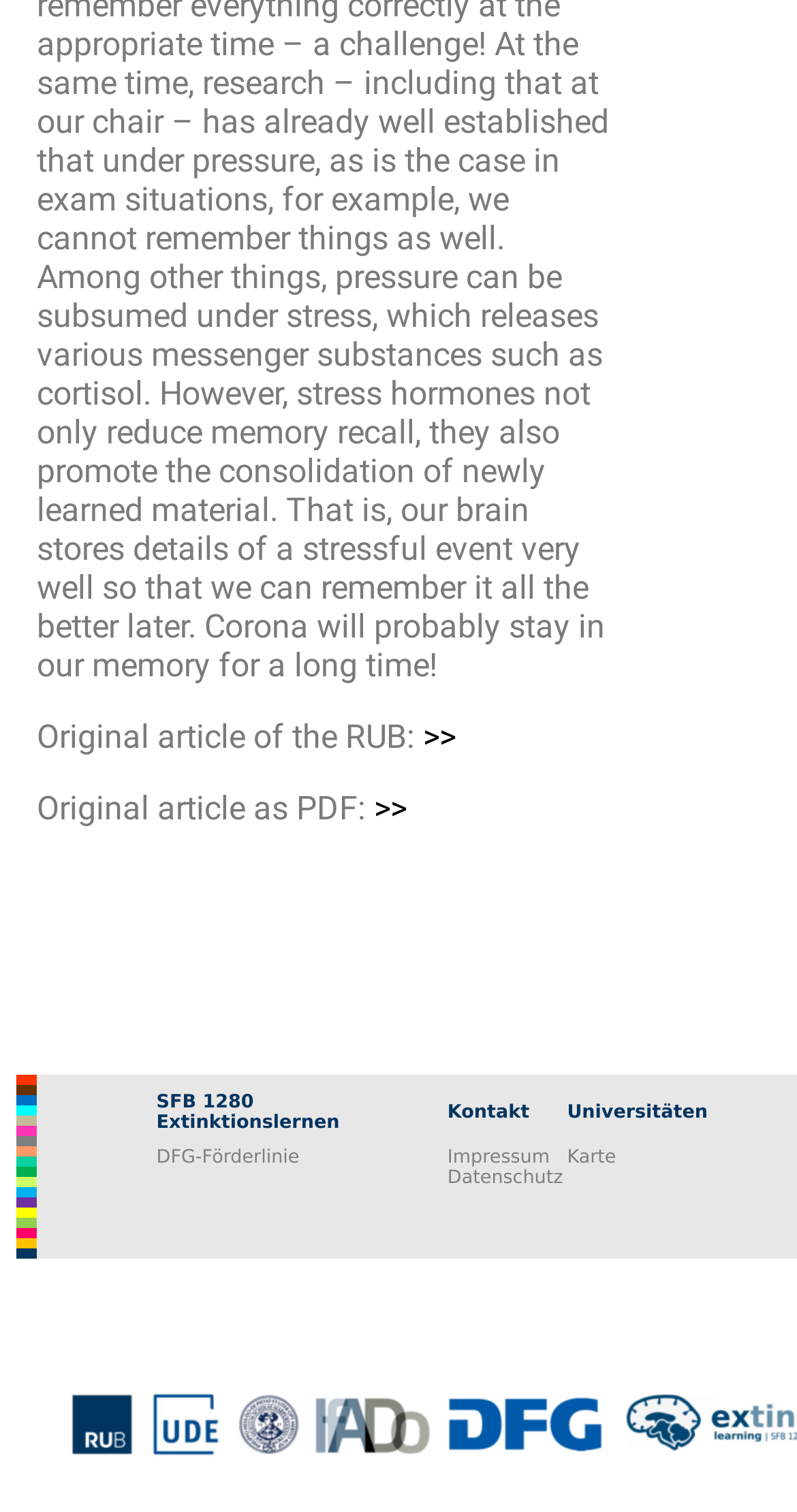Give a short answer to this question using one word or a phrase:
How many columns are in the table?

3